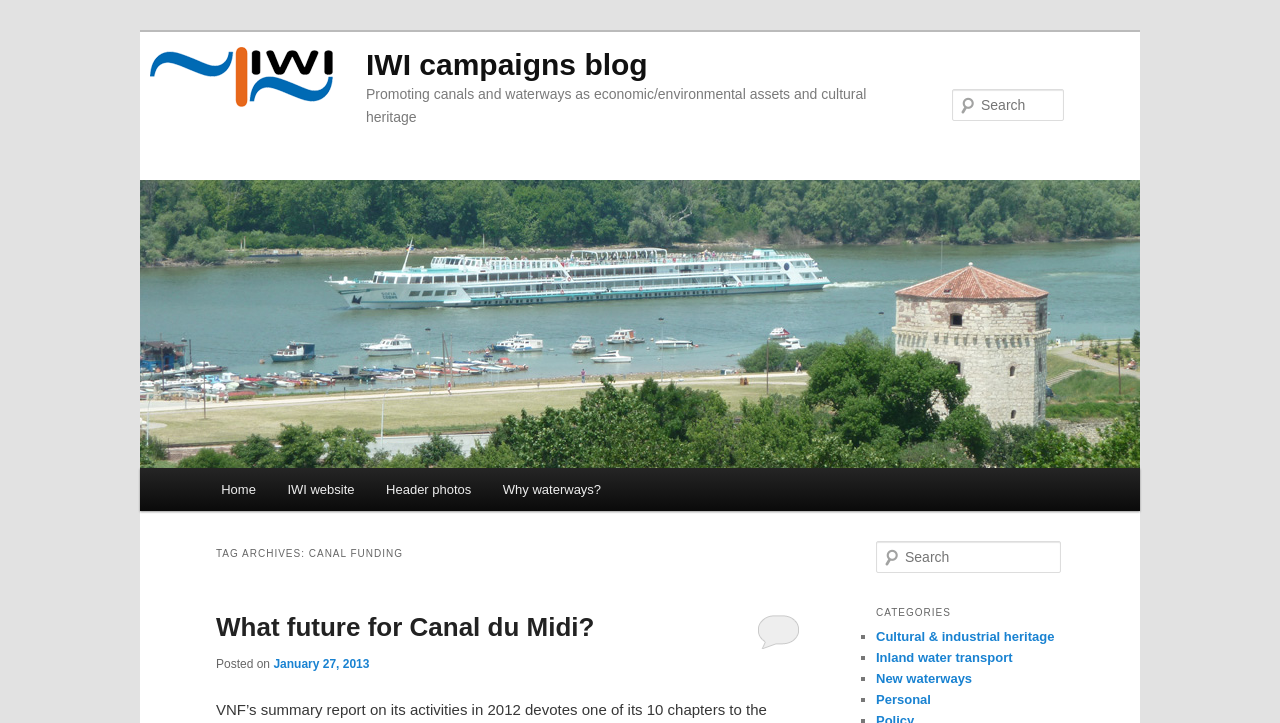What is the title of the first blog post?
Based on the screenshot, provide your answer in one word or phrase.

What future for Canal du Midi?